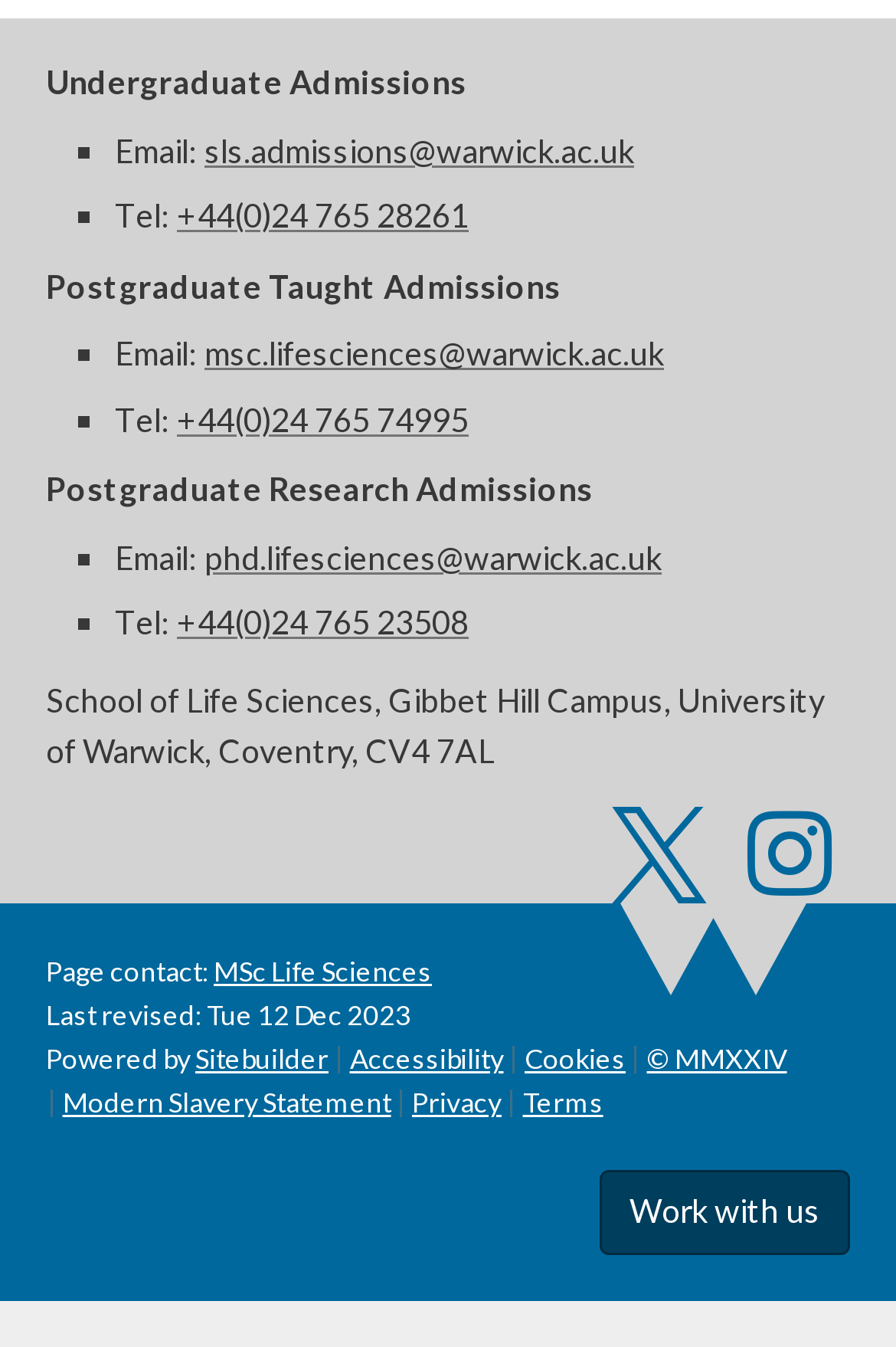What is the phone number for postgraduate research admissions?
We need a detailed and meticulous answer to the question.

I found the phone number for postgraduate research admissions by looking at the section with the heading 'Postgraduate Research Admissions' and finding the 'Tel:' label, which is followed by the phone number '+44(0)24 765 23508'.